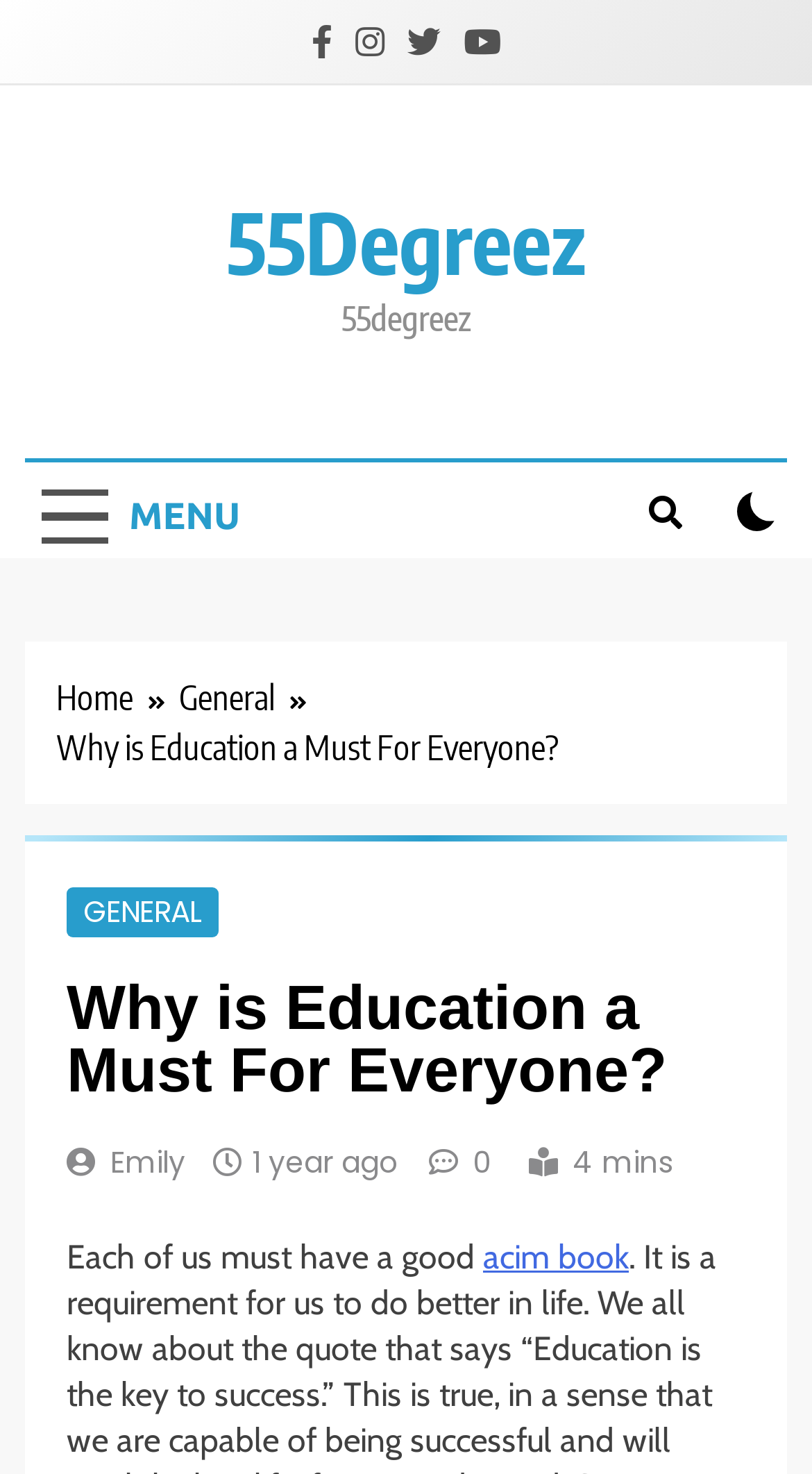What type of book is mentioned in the article?
Examine the image and provide an in-depth answer to the question.

The article mentions the importance of having a good 'acim book', which suggests that the book is related to the topic of education or personal development.